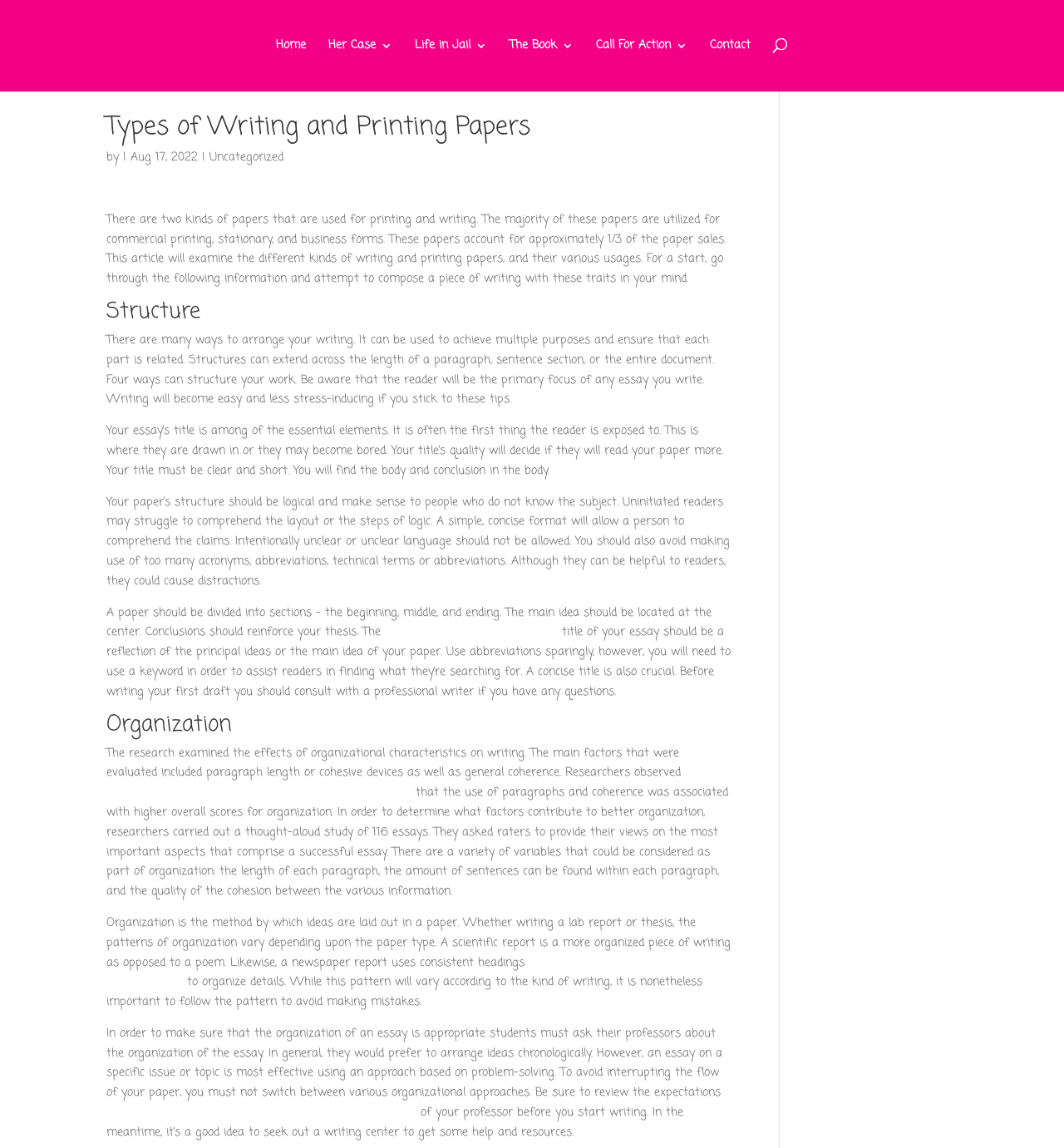What is organization in writing?
Using the image, provide a detailed and thorough answer to the question.

The webpage defines organization as the method by which ideas are laid out in a paper, which can vary depending on the type of writing, such as a lab report or thesis.